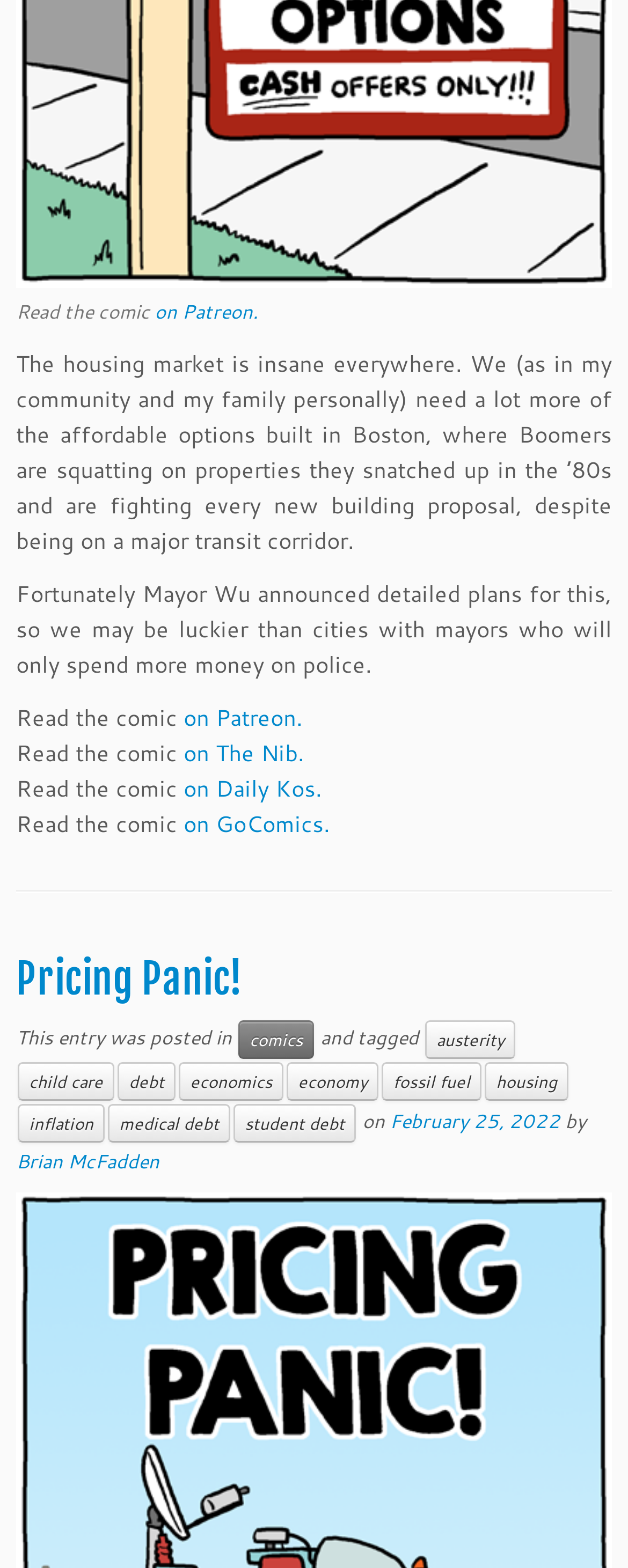What is the topic of the comic?
Can you offer a detailed and complete answer to this question?

The topic of the comic can be determined by looking at the heading 'Pricing Panic!' which is a prominent element on the webpage, indicating that the comic is about pricing panic.